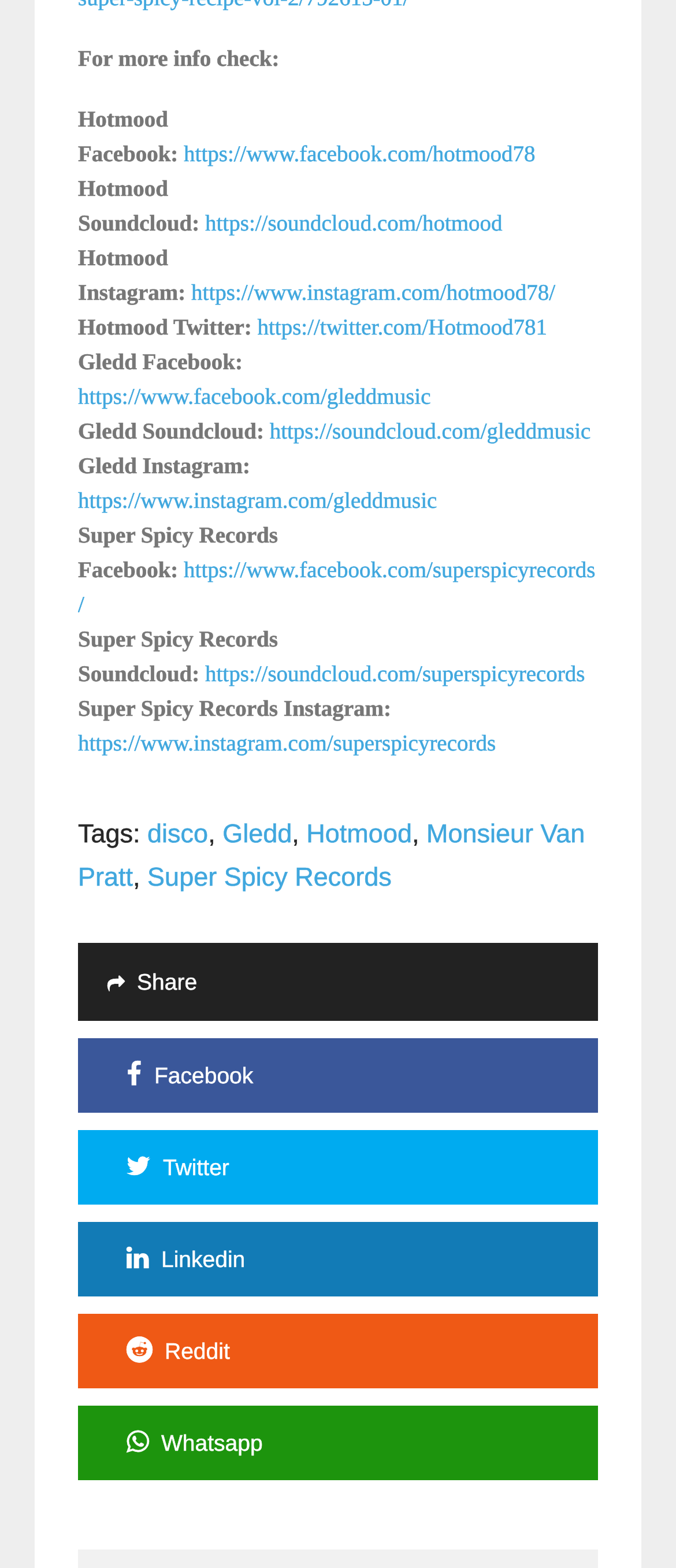Provide a single word or phrase answer to the question: 
What is the Facebook link for Hotmood?

https://www.facebook.com/hotmood78